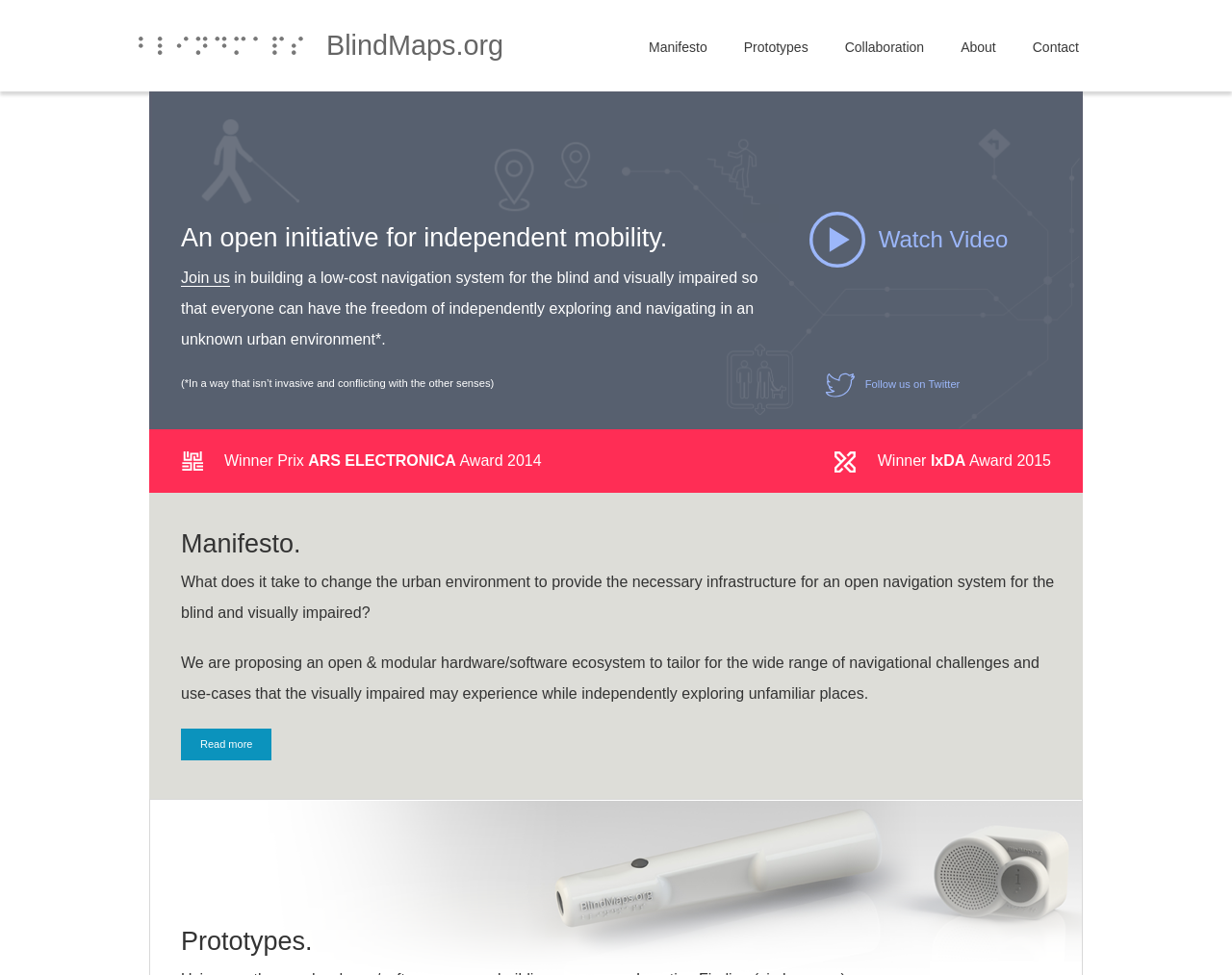Locate the bounding box coordinates of the clickable region necessary to complete the following instruction: "Watch the video". Provide the coordinates in the format of four float numbers between 0 and 1, i.e., [left, top, right, bottom].

[0.713, 0.232, 0.818, 0.259]